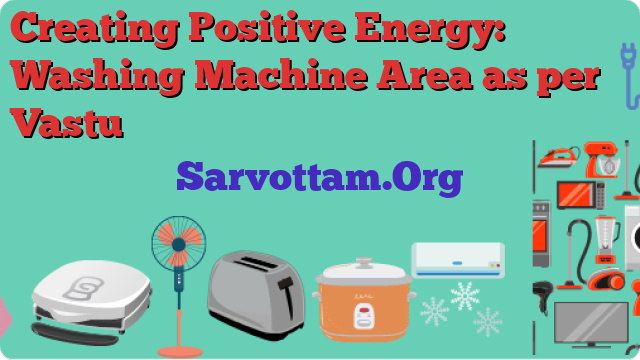What is the purpose of the illustrated household appliances?
Answer the question using a single word or phrase, according to the image.

To show integration of modern technology